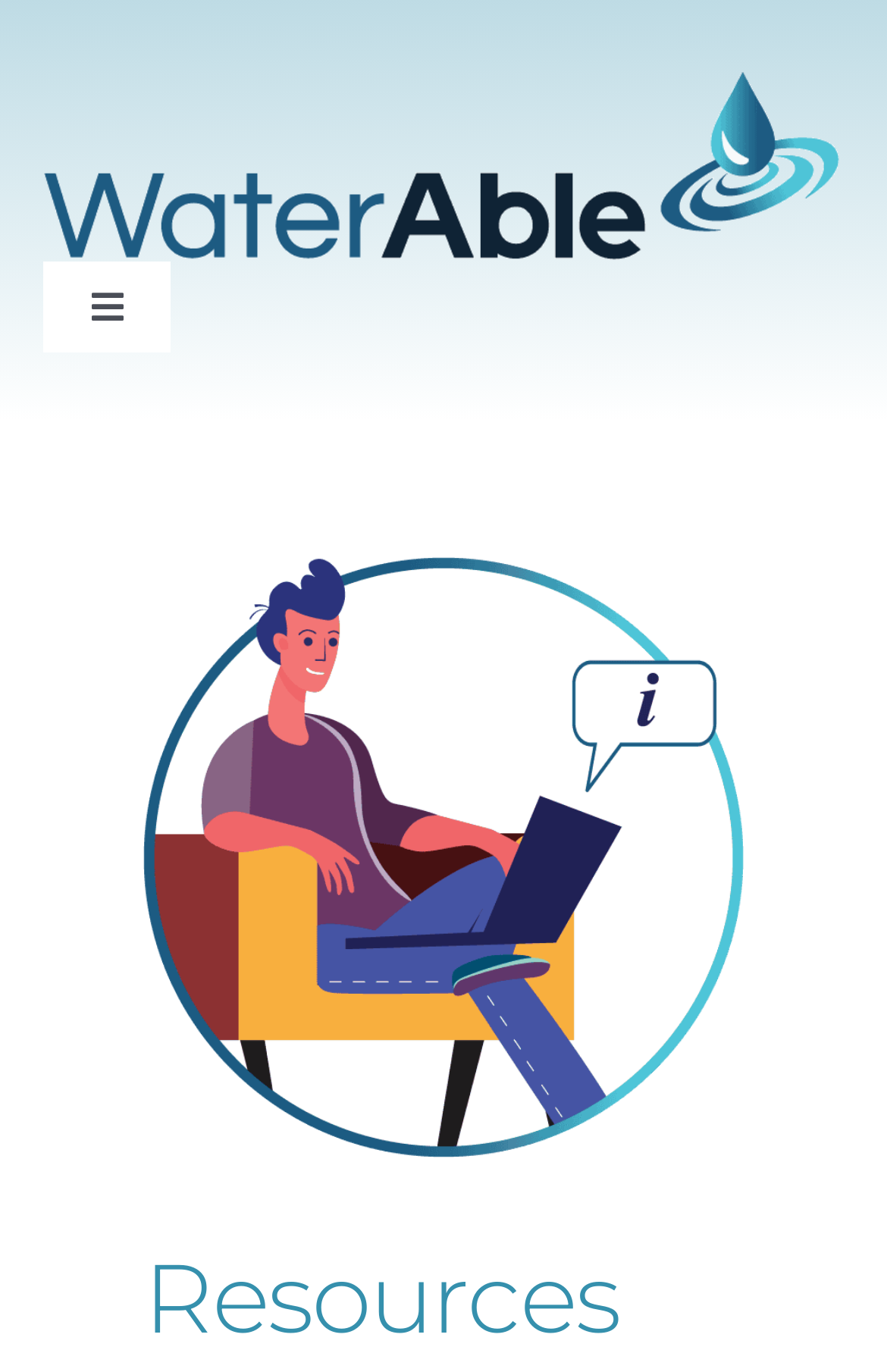Is the navigation menu expanded? Based on the screenshot, please respond with a single word or phrase.

No